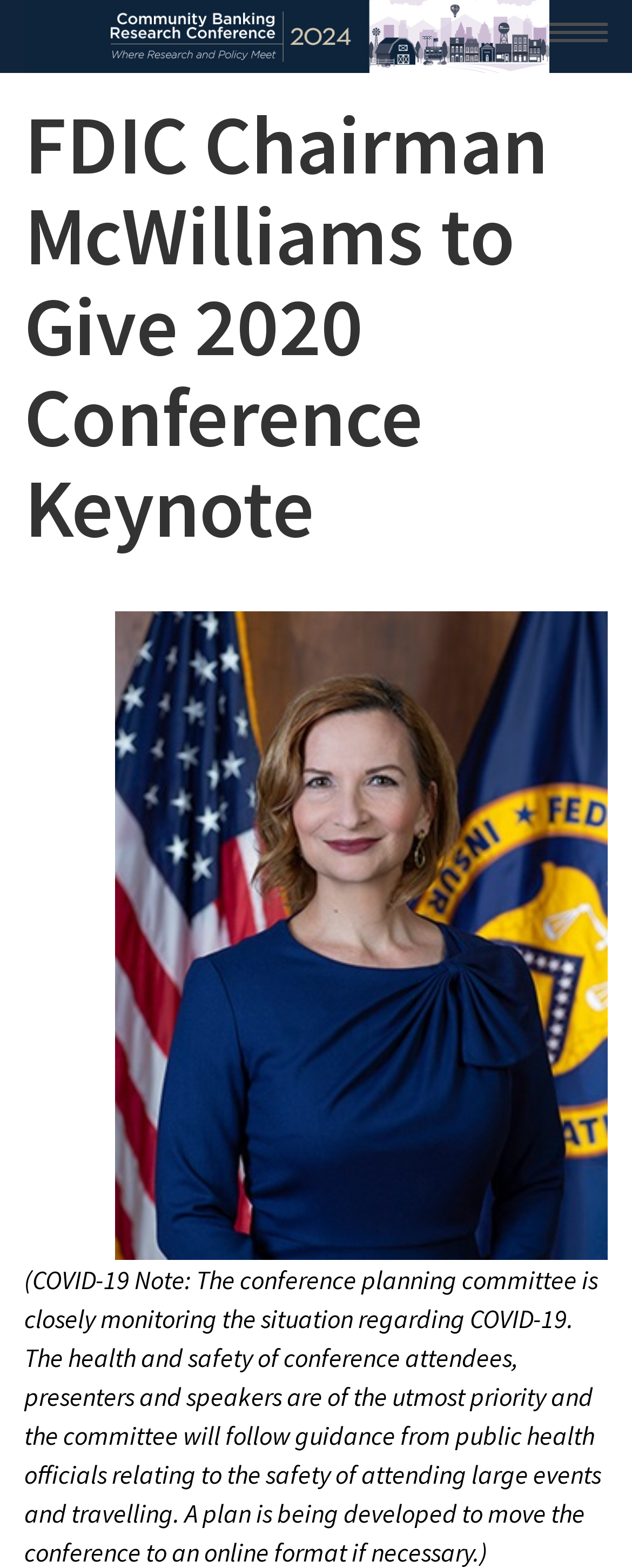Please provide a one-word or phrase answer to the question: 
How many navigation links are there?

7